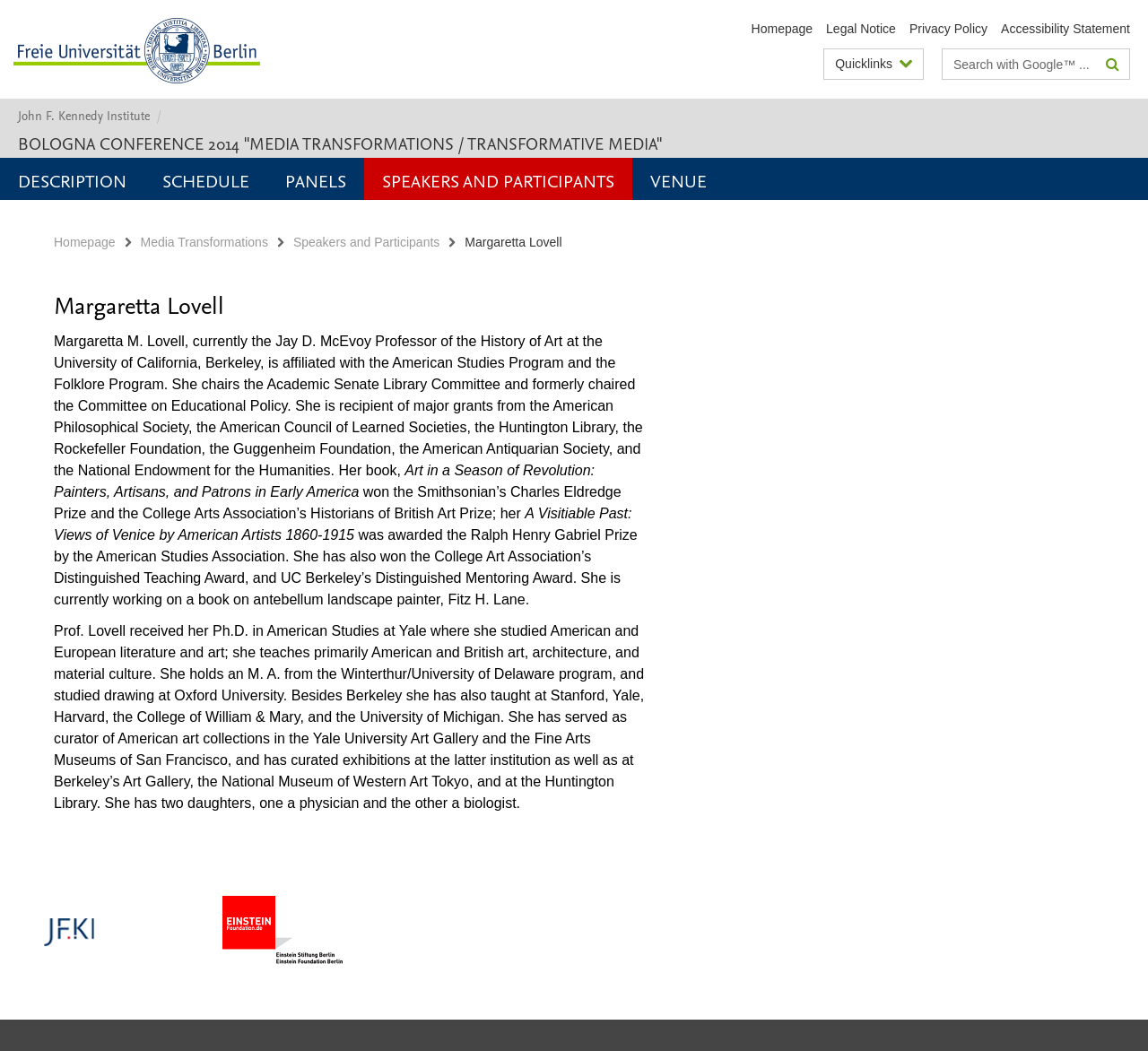Find the bounding box coordinates of the area that needs to be clicked in order to achieve the following instruction: "Go to home page". The coordinates should be specified as four float numbers between 0 and 1, i.e., [left, top, right, bottom].

None